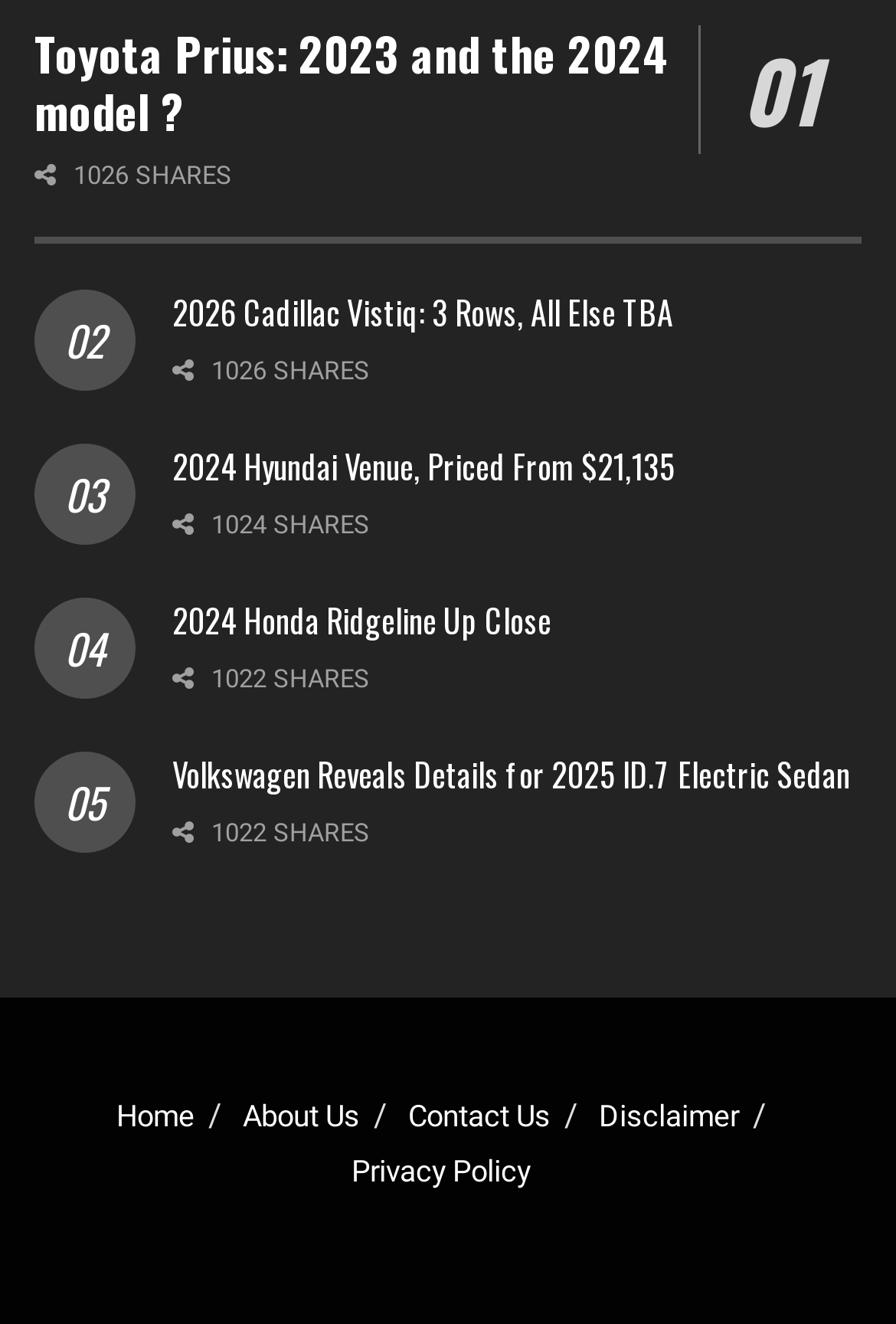Extract the bounding box coordinates of the UI element described: "Home". Provide the coordinates in the format [left, top, right, bottom] with values ranging from 0 to 1.

[0.129, 0.83, 0.217, 0.856]